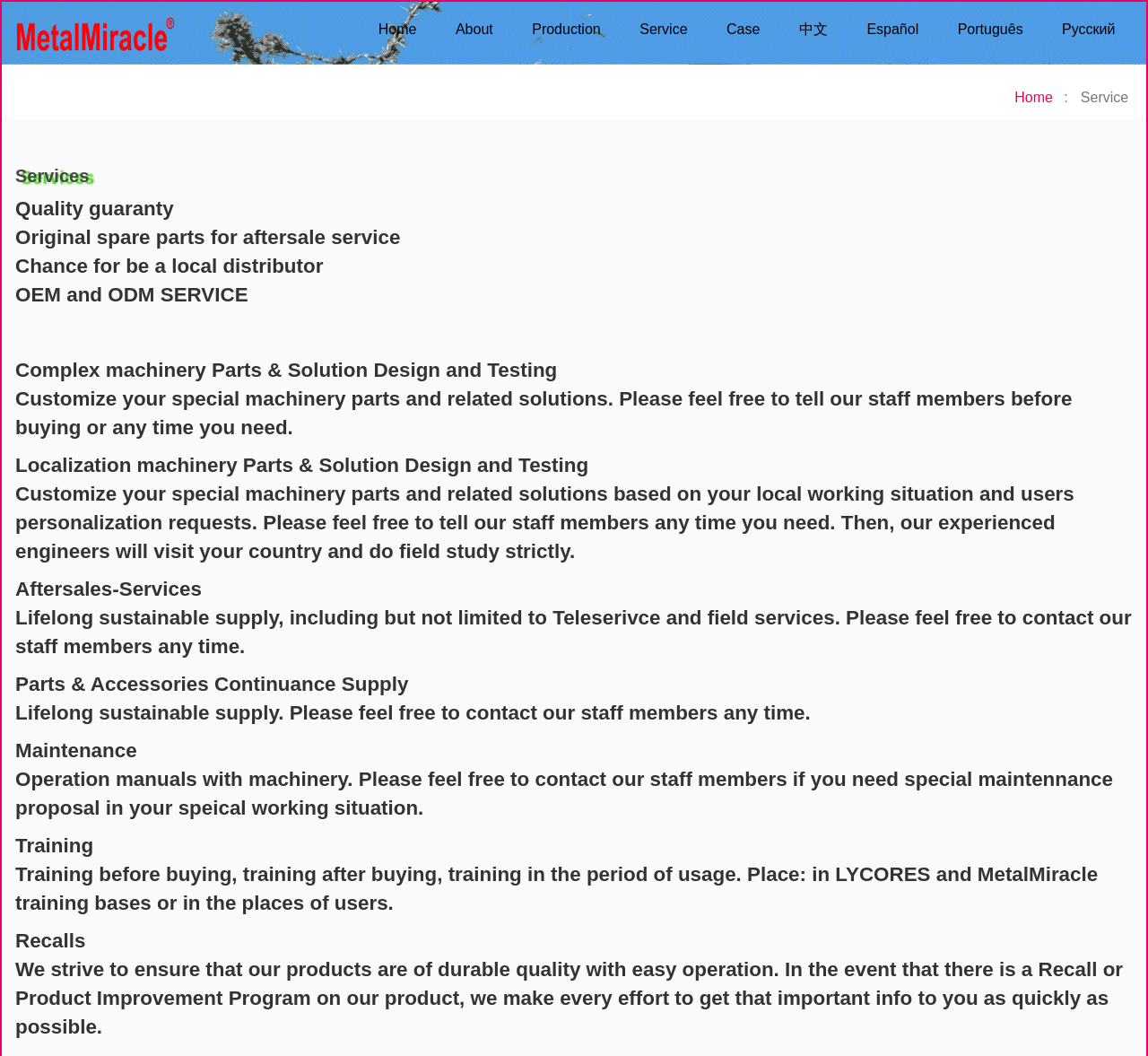Identify the bounding box coordinates of the section to be clicked to complete the task described by the following instruction: "View the Services page". The coordinates should be four float numbers between 0 and 1, formatted as [left, top, right, bottom].

[0.013, 0.157, 0.987, 0.175]